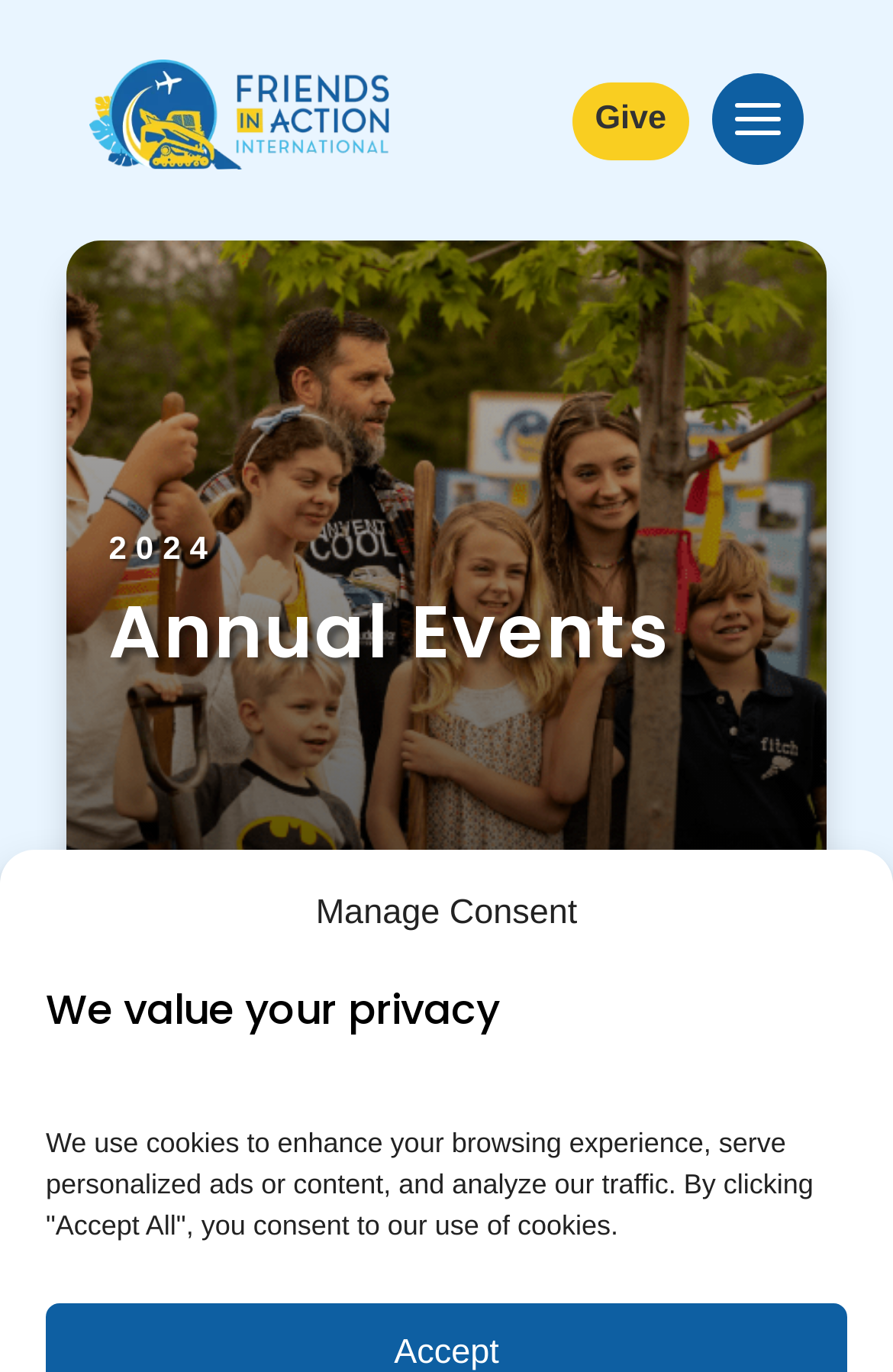What is the logo of the organization?
Answer the question with as much detail as you can, using the image as a reference.

I found the logo by looking at the image element with the description 'Friends In Action Intl Logo' which is a child element of the link 'Site Logo: Go to Home Page'.